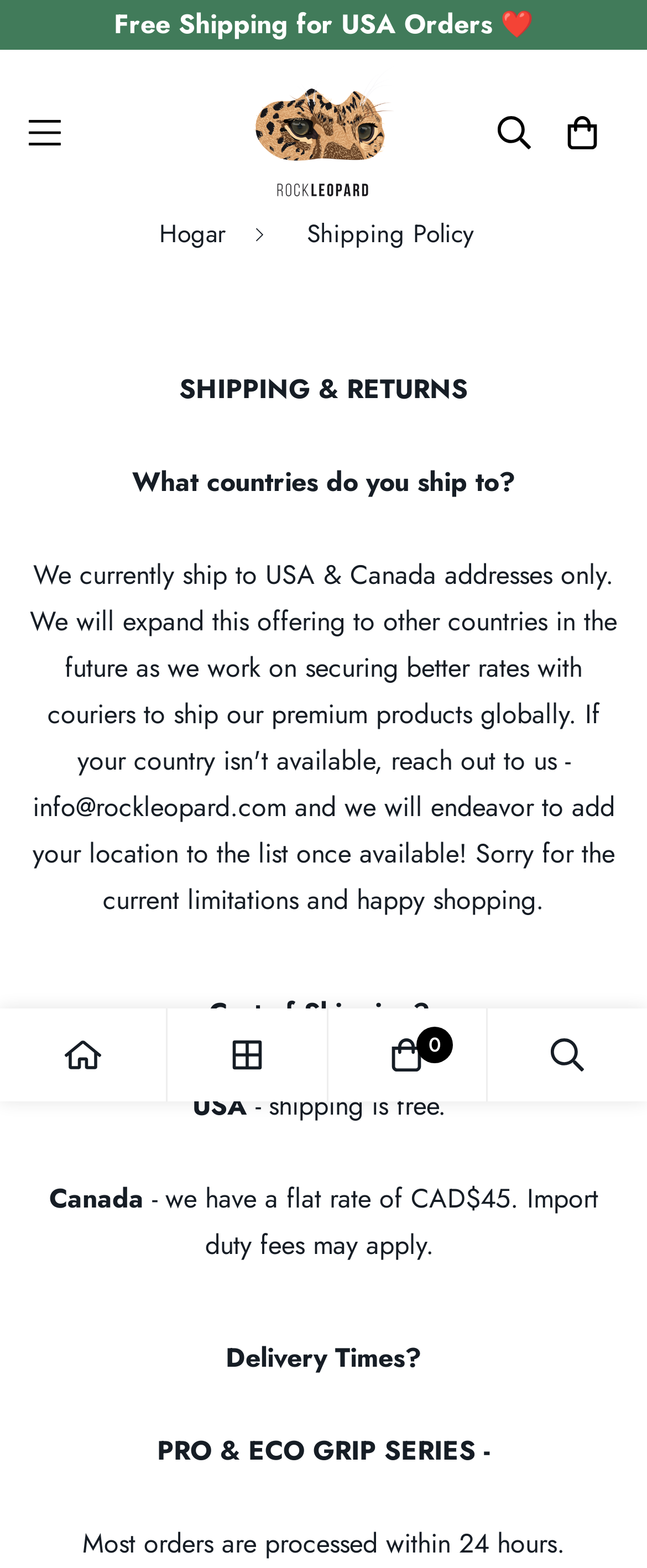What is the purpose of the webpage?
Please provide a comprehensive and detailed answer to the question.

The webpage appears to be dedicated to explaining the shipping policy of the website, including the countries it ships to, shipping rates, and delivery times.